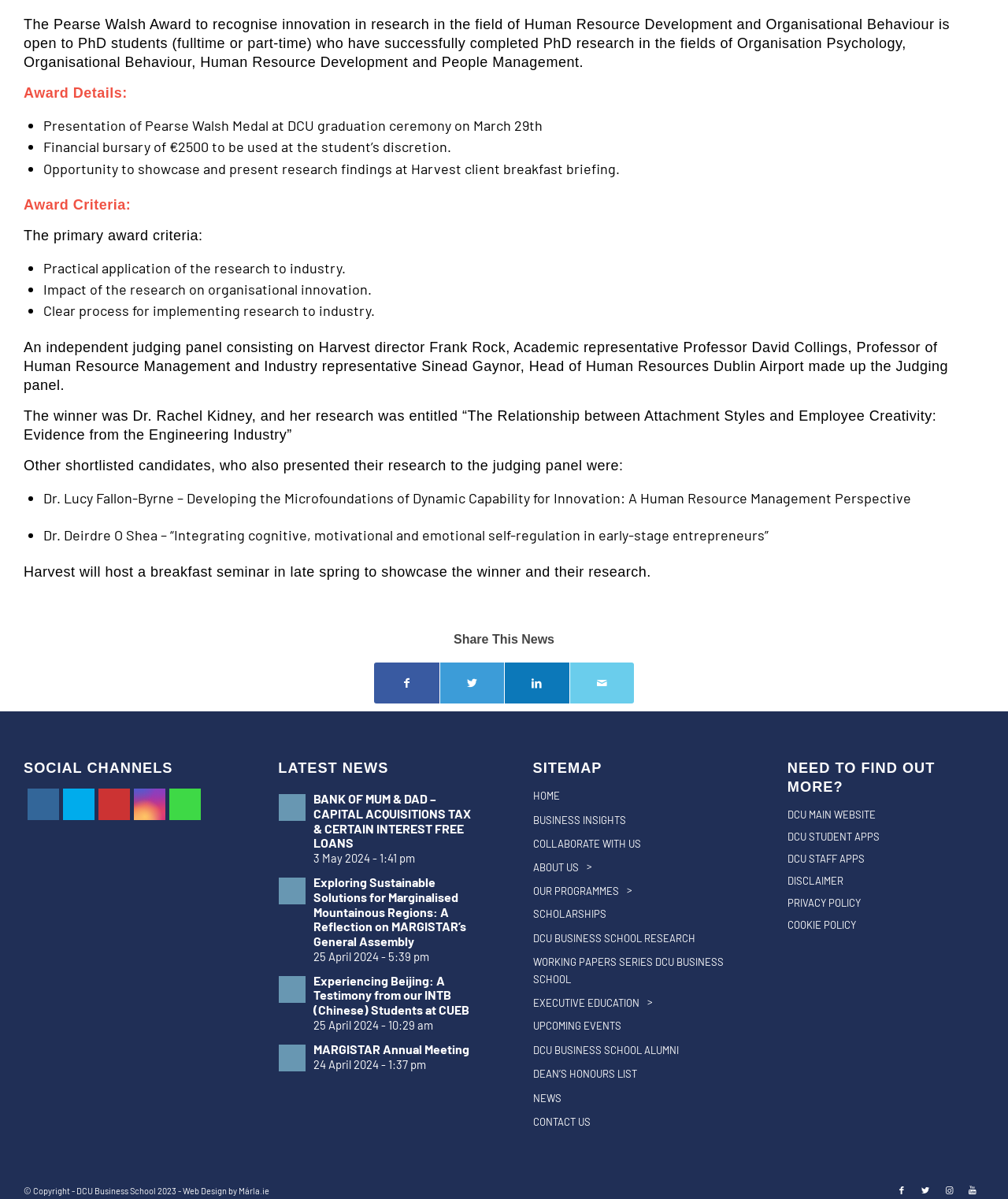Can you find the bounding box coordinates of the area I should click to execute the following instruction: "Visit the DCU main website"?

[0.781, 0.67, 0.977, 0.688]